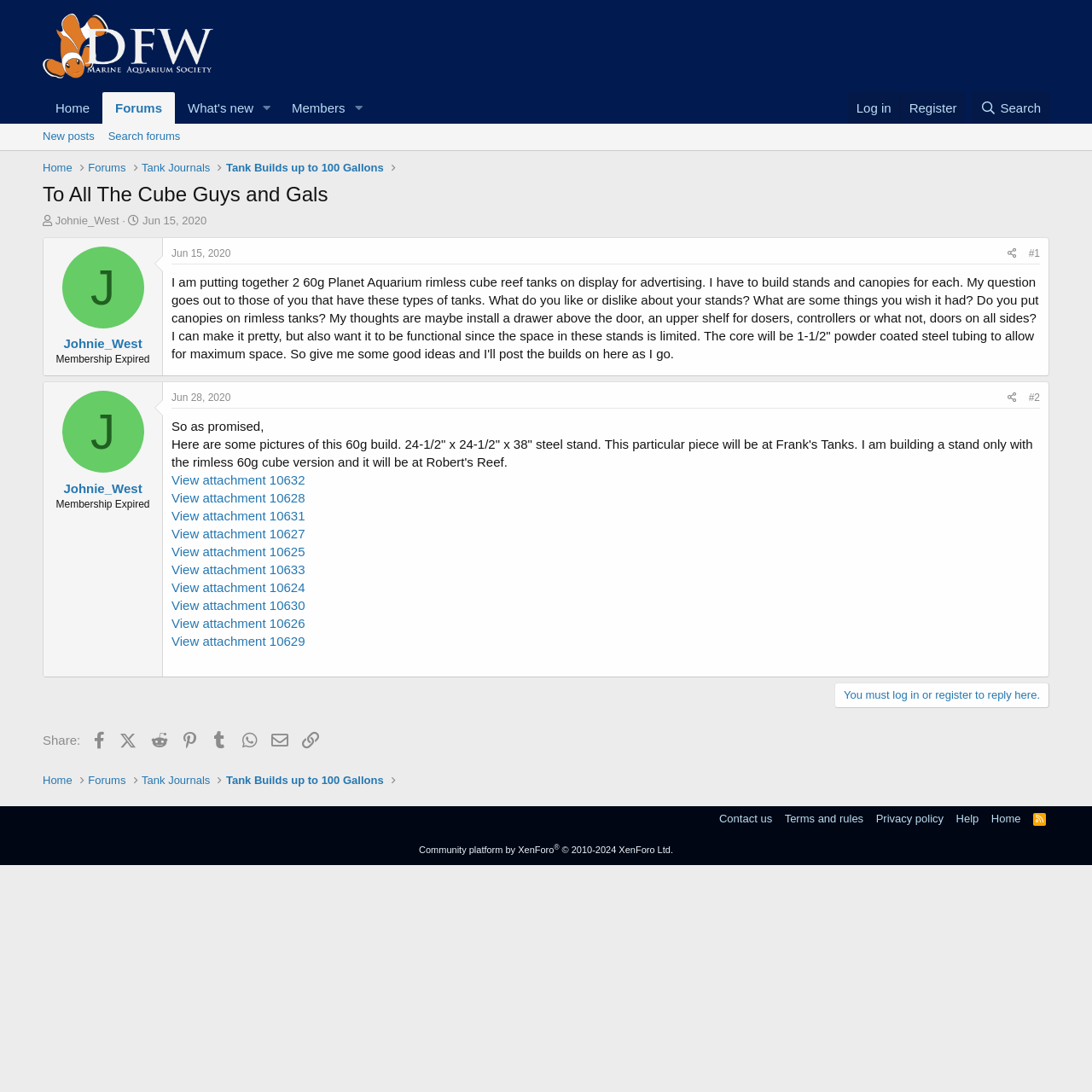Please locate the UI element described by "parent_node: Members aria-label="Toggle expanded"" and provide its bounding box coordinates.

[0.317, 0.085, 0.339, 0.114]